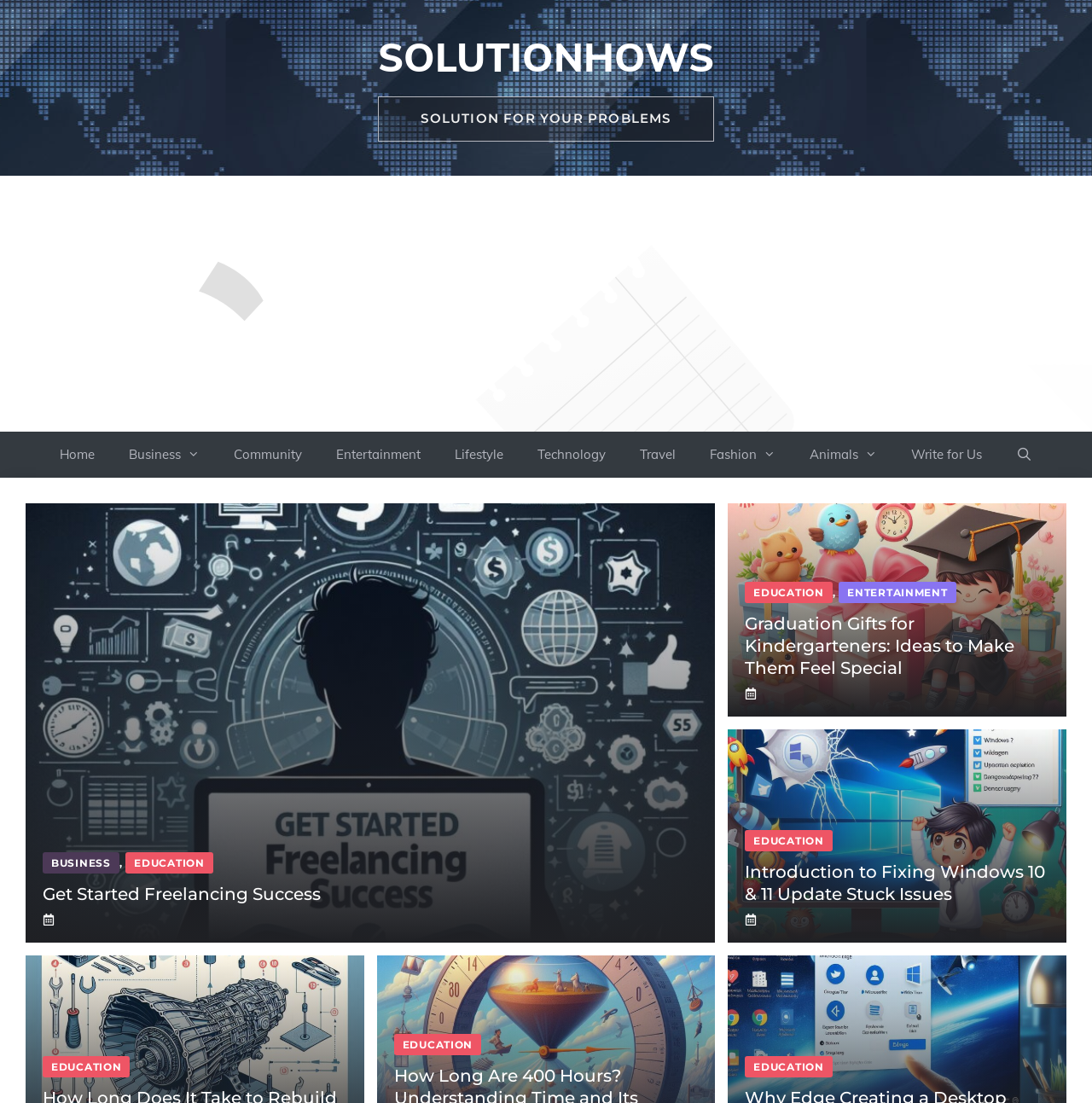Locate the UI element described by Carmichael Dental Care Logo in the provided webpage screenshot. Return the bounding box coordinates in the format (top-left x, top-left y, bottom-right x, bottom-right y), ensuring all values are between 0 and 1.

None